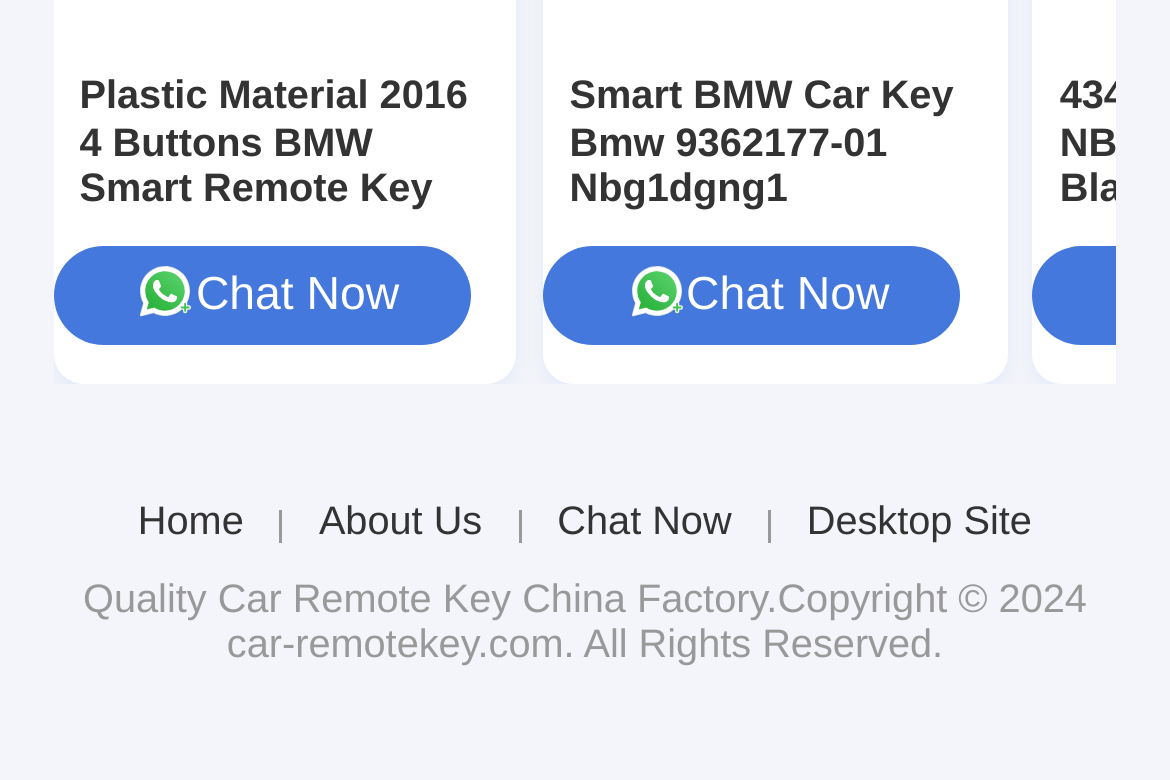For the given element description Home, determine the bounding box coordinates of the UI element. The coordinates should follow the format (top-left x, top-left y, bottom-right x, bottom-right y) and be within the range of 0 to 1.

[0.118, 0.637, 0.208, 0.697]